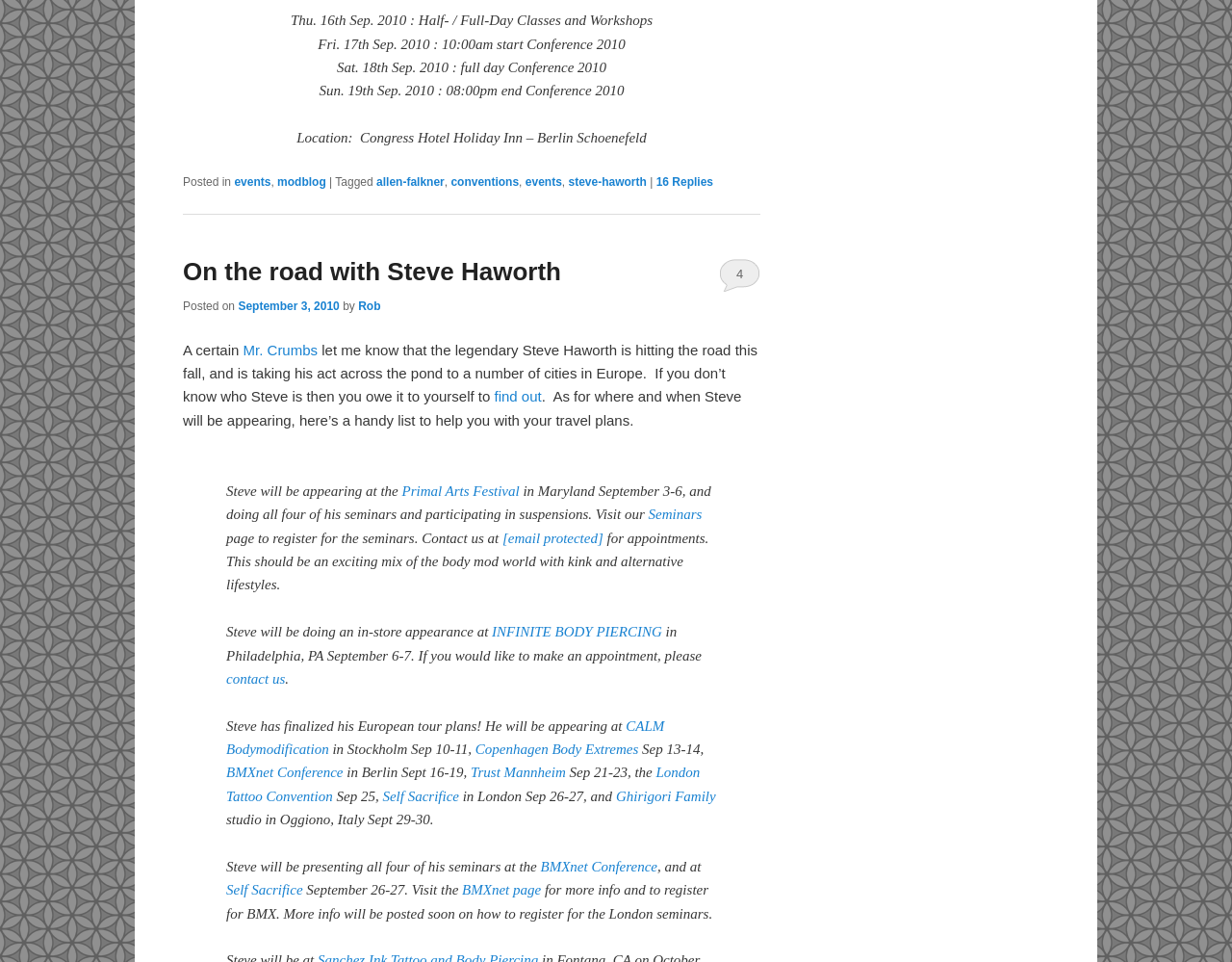How many seminars will Steve be presenting at the BMXnet Conference?
Please give a detailed and thorough answer to the question, covering all relevant points.

The webpage mentions that Steve will be presenting all four of his seminars at the BMXnet Conference. This information is found in the section where Steve's tour dates are listed.